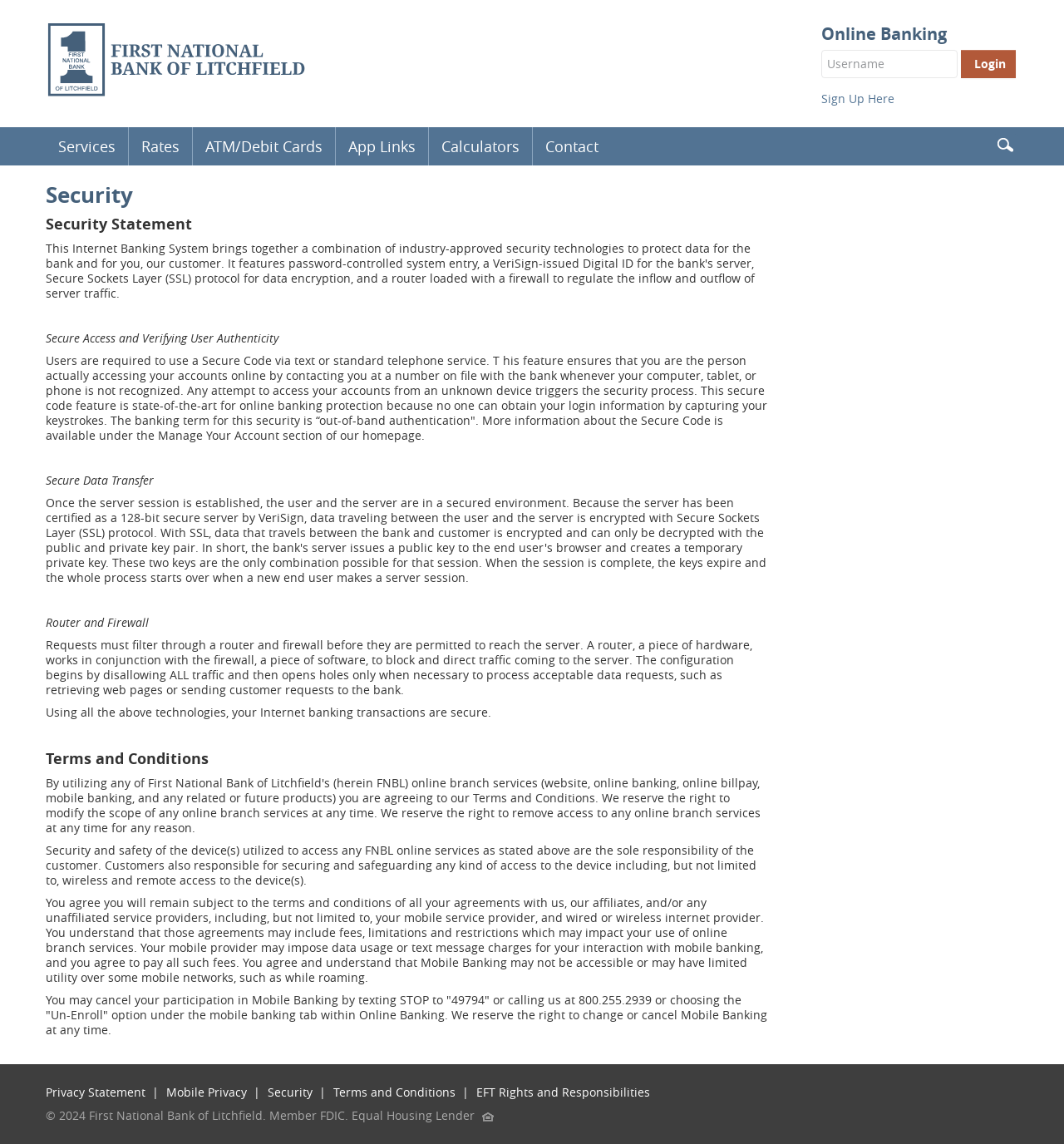Identify the bounding box coordinates for the element that needs to be clicked to fulfill this instruction: "Click the 'Search' link". Provide the coordinates in the format of four float numbers between 0 and 1: [left, top, right, bottom].

[0.933, 0.117, 0.957, 0.141]